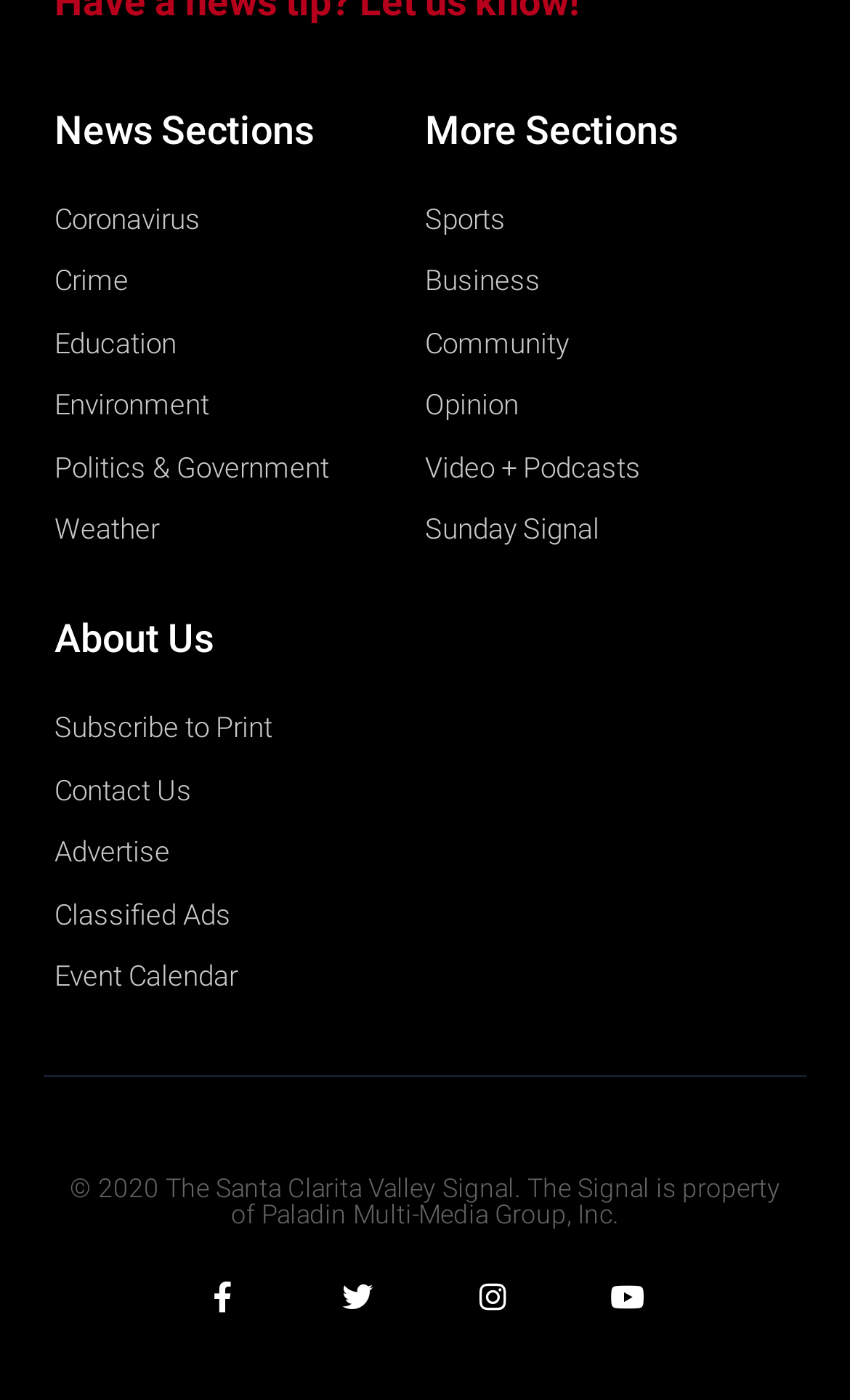Answer the question with a brief word or phrase:
What is the last item in the 'About Us' section?

Obituaries